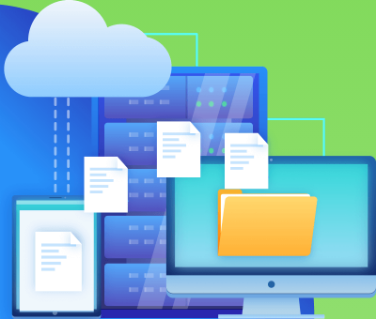Please examine the image and answer the question with a detailed explanation:
What does the cloud graphic signify?

The cloud graphic above the data server in the image represents cloud computing and storage, emphasizing the interconnected nature of technology, security, and accessibility in today's digital landscape.